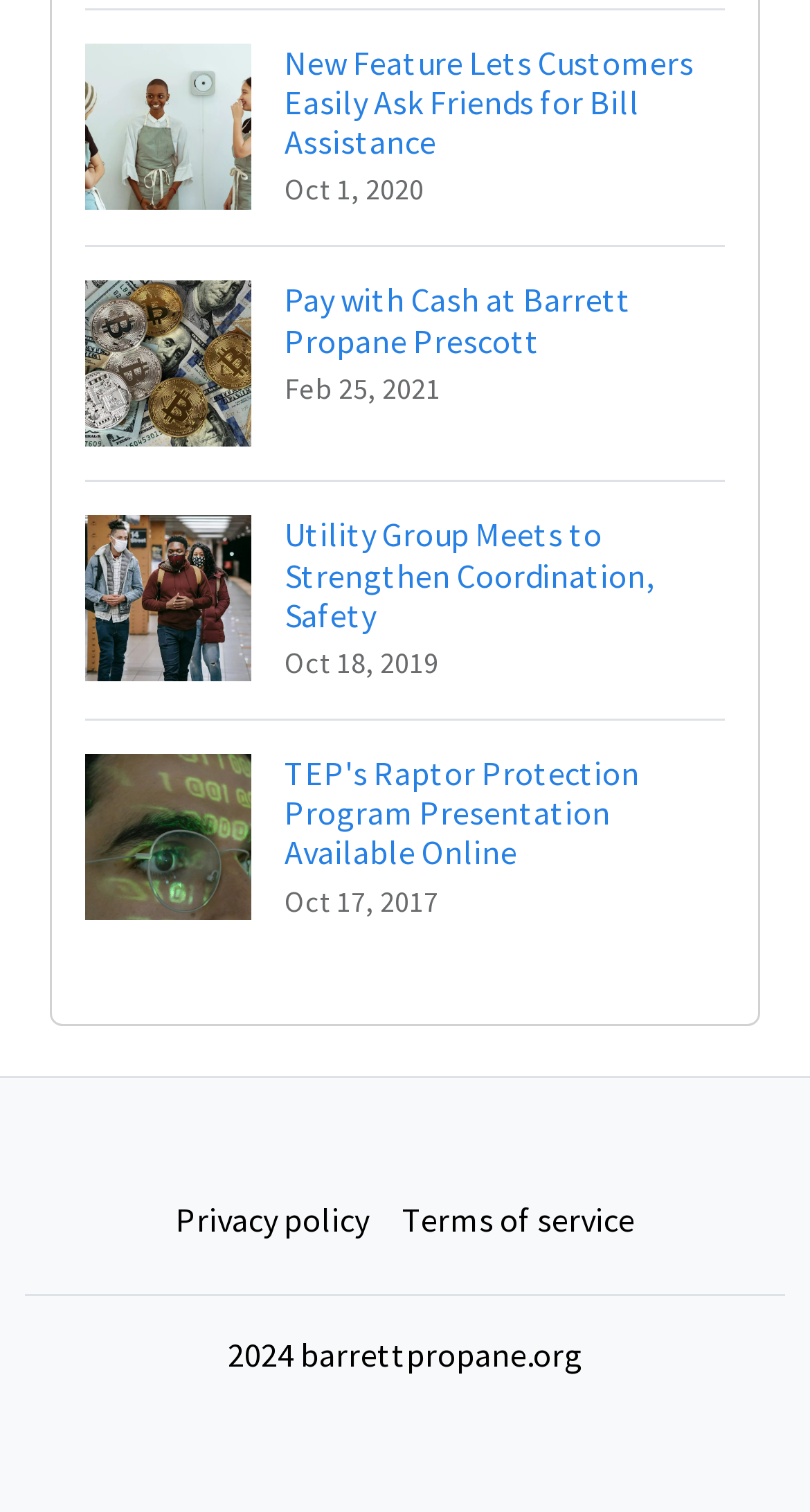What is the date of the second news article?
Using the picture, provide a one-word or short phrase answer.

Feb 25, 2021